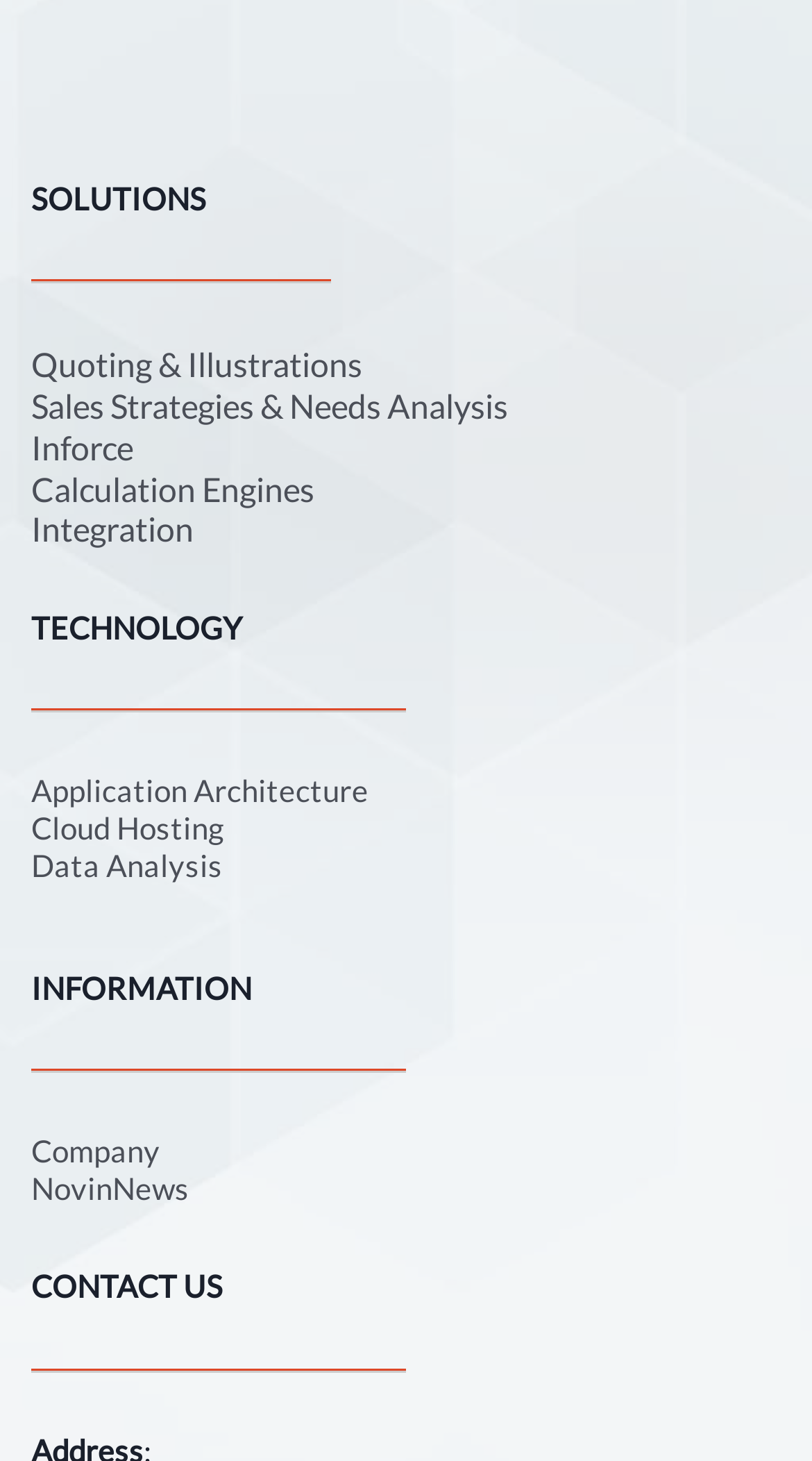Please specify the bounding box coordinates of the region to click in order to perform the following instruction: "Contact Us".

[0.038, 0.869, 0.962, 0.895]